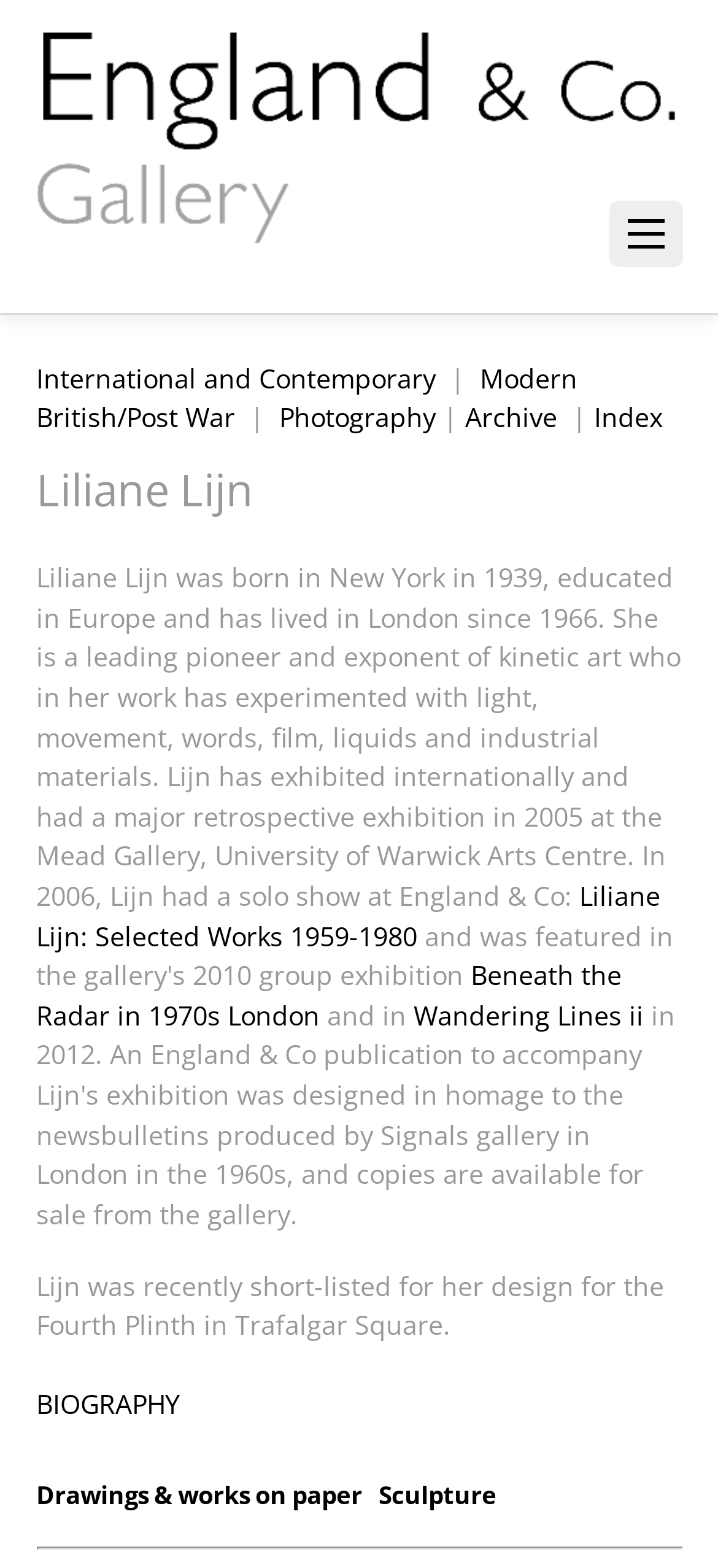Look at the image and write a detailed answer to the question: 
What is the name of the gallery where Liliane Lijn had a solo show in 2006?

The webpage mentions that Liliane Lijn had a solo show at England & Co in 2006, which is a gallery mentioned in her biography.